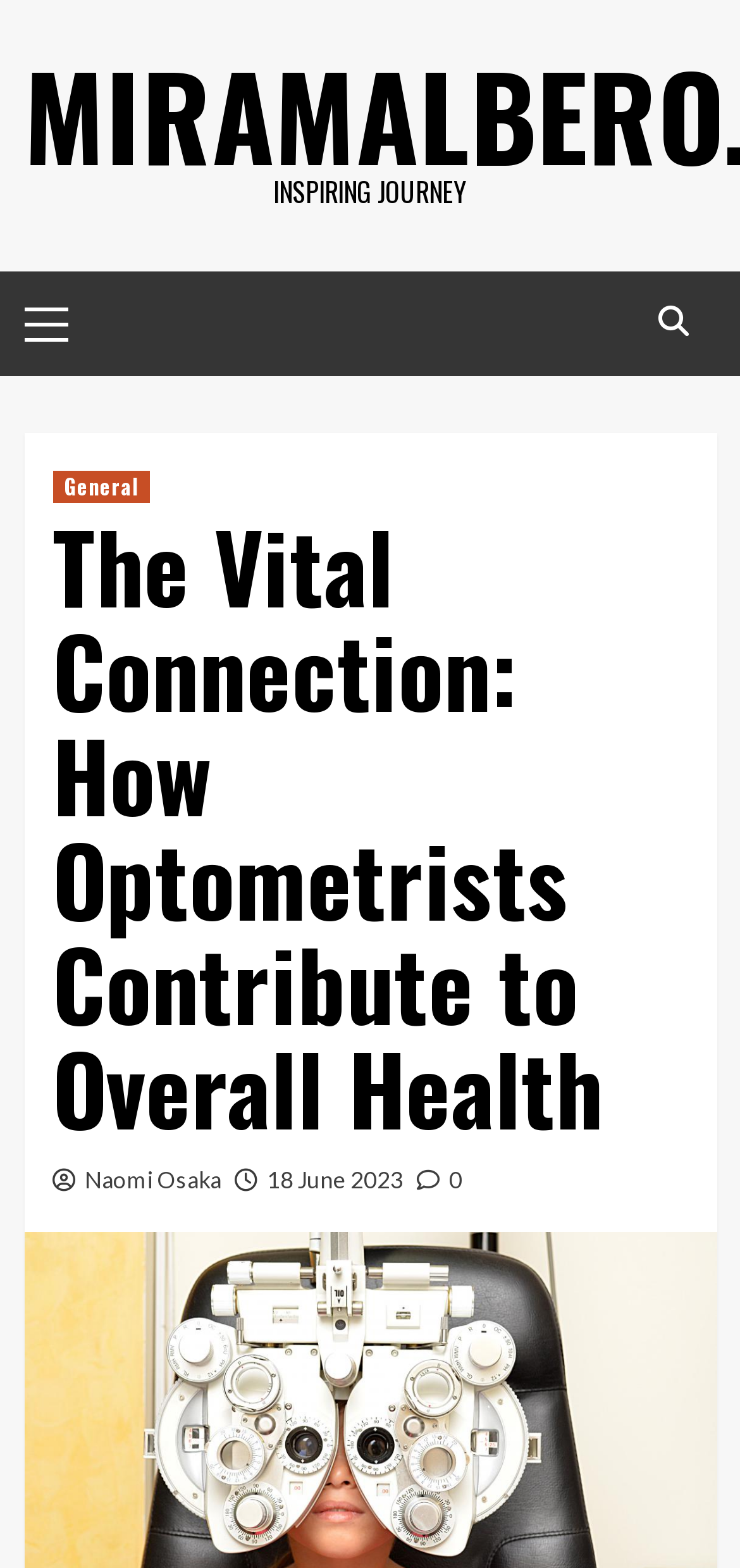Please identify the primary heading of the webpage and give its text content.

The Vital Connection: How Optometrists Contribute to Overall Health